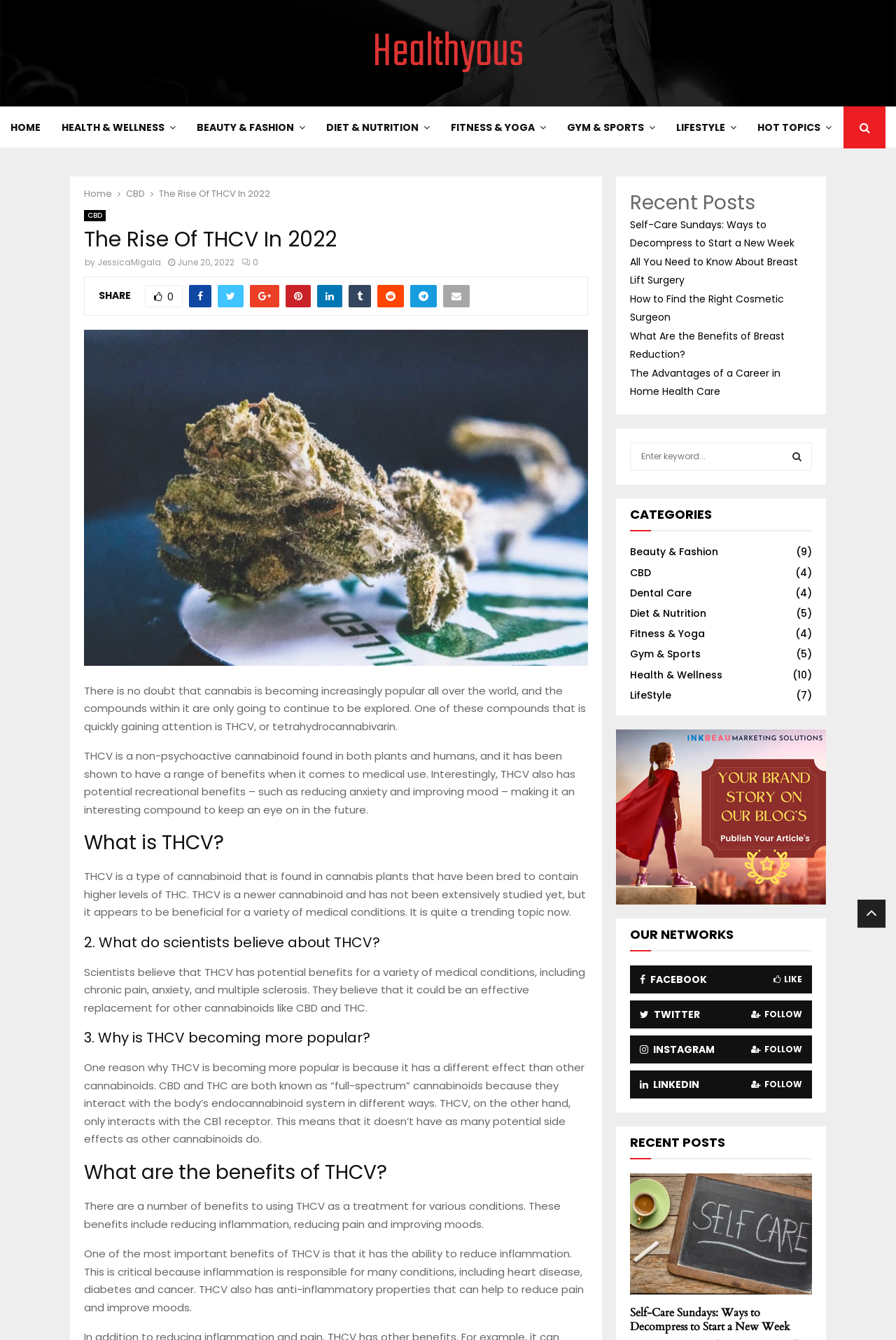What are the benefits of THCV?
Look at the screenshot and give a one-word or phrase answer.

Reducing inflammation, pain, and improving moods